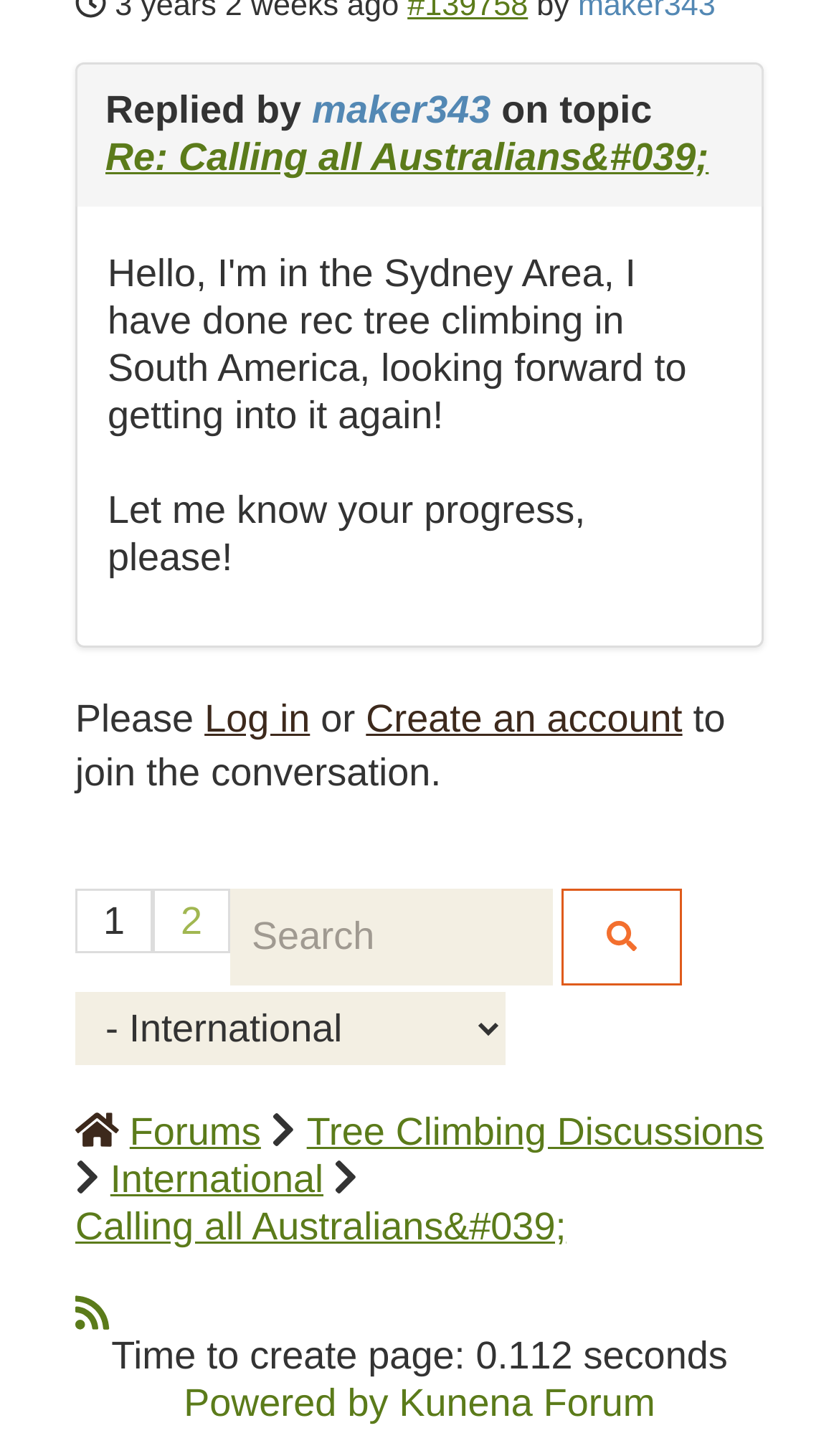Please mark the bounding box coordinates of the area that should be clicked to carry out the instruction: "Create a new account".

[0.436, 0.479, 0.813, 0.508]